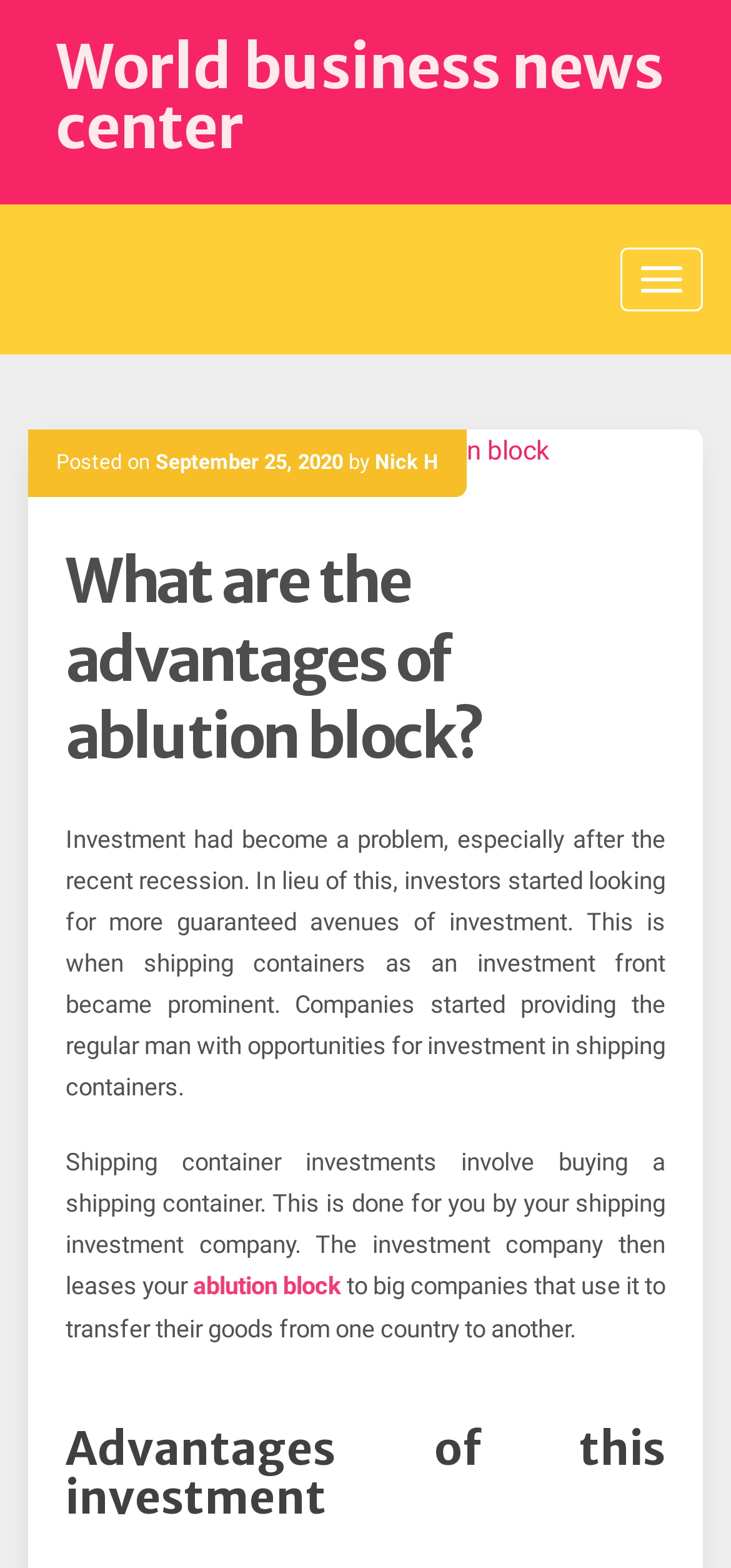Predict the bounding box of the UI element based on the description: "World business news center". The coordinates should be four float numbers between 0 and 1, formatted as [left, top, right, bottom].

[0.077, 0.019, 0.908, 0.105]